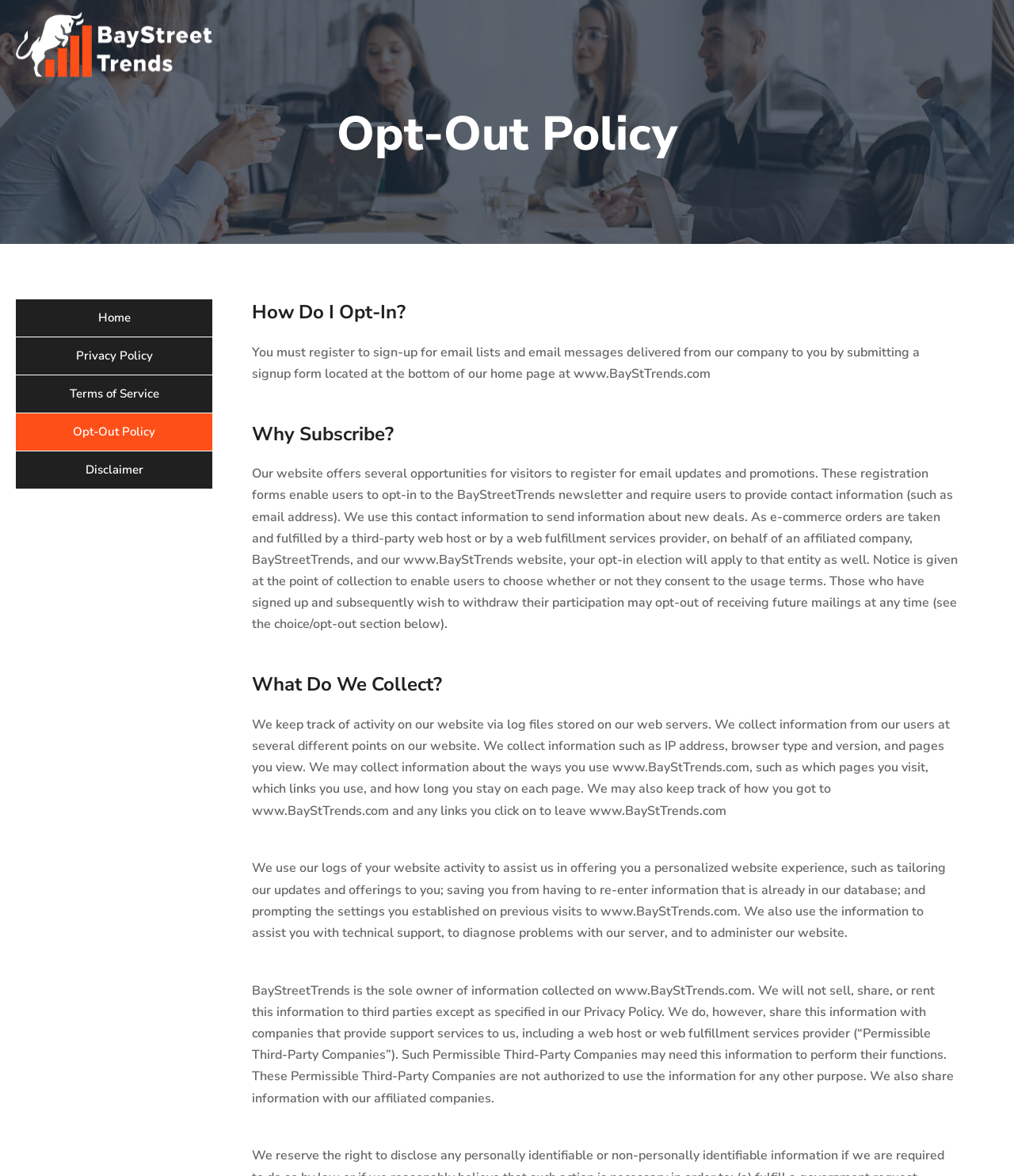Use the information in the screenshot to answer the question comprehensively: Who owns the information collected on the website?

I found this information by reading the StaticText element that says 'BayStreetTrends is the sole owner of information collected on www.BayStTrends.com'.